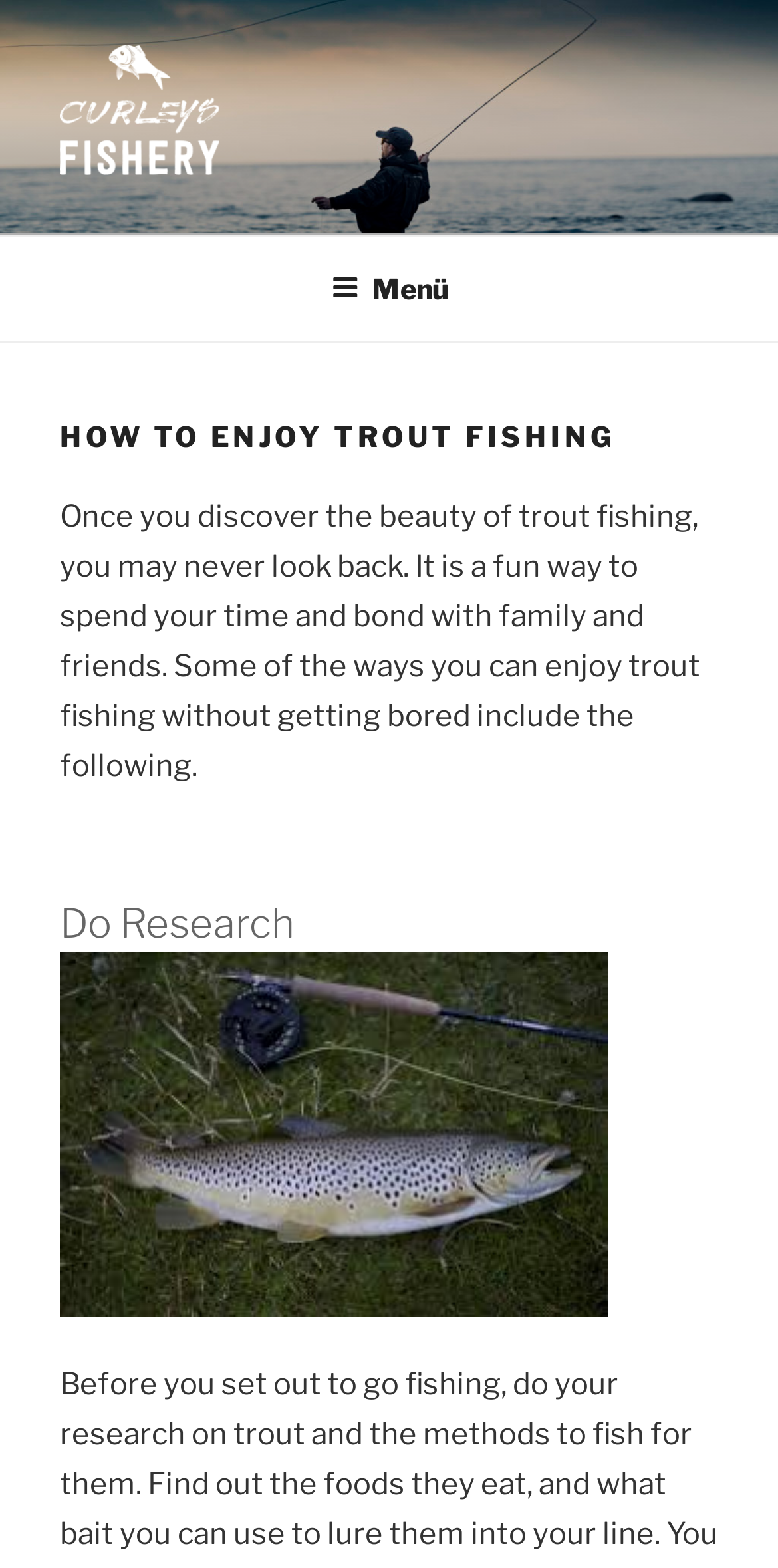Answer the question with a brief word or phrase:
What is the website's domain name?

curleysfishery.co.uk